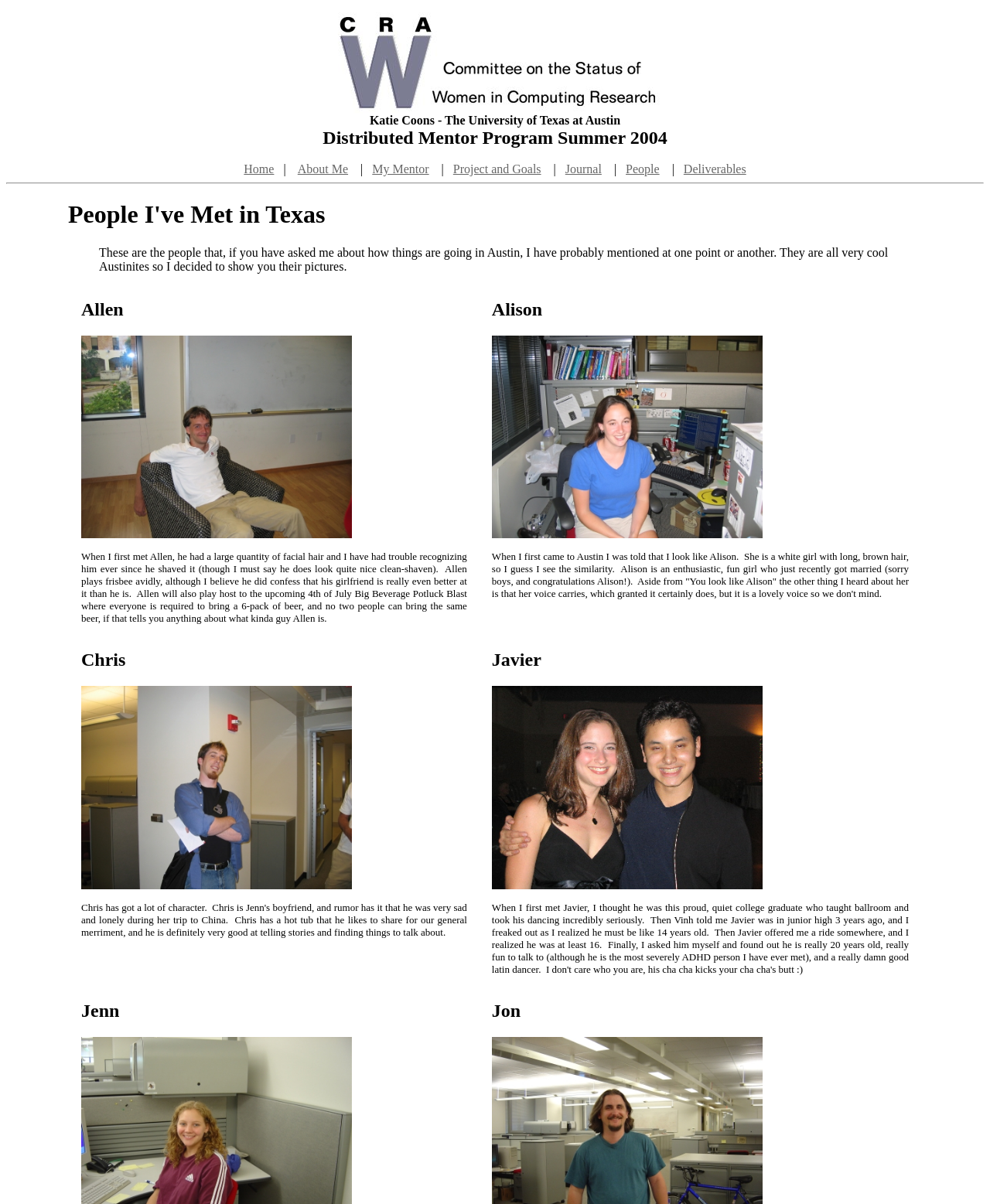Please locate the UI element described by "Project and Goals" and provide its bounding box coordinates.

[0.458, 0.135, 0.547, 0.146]